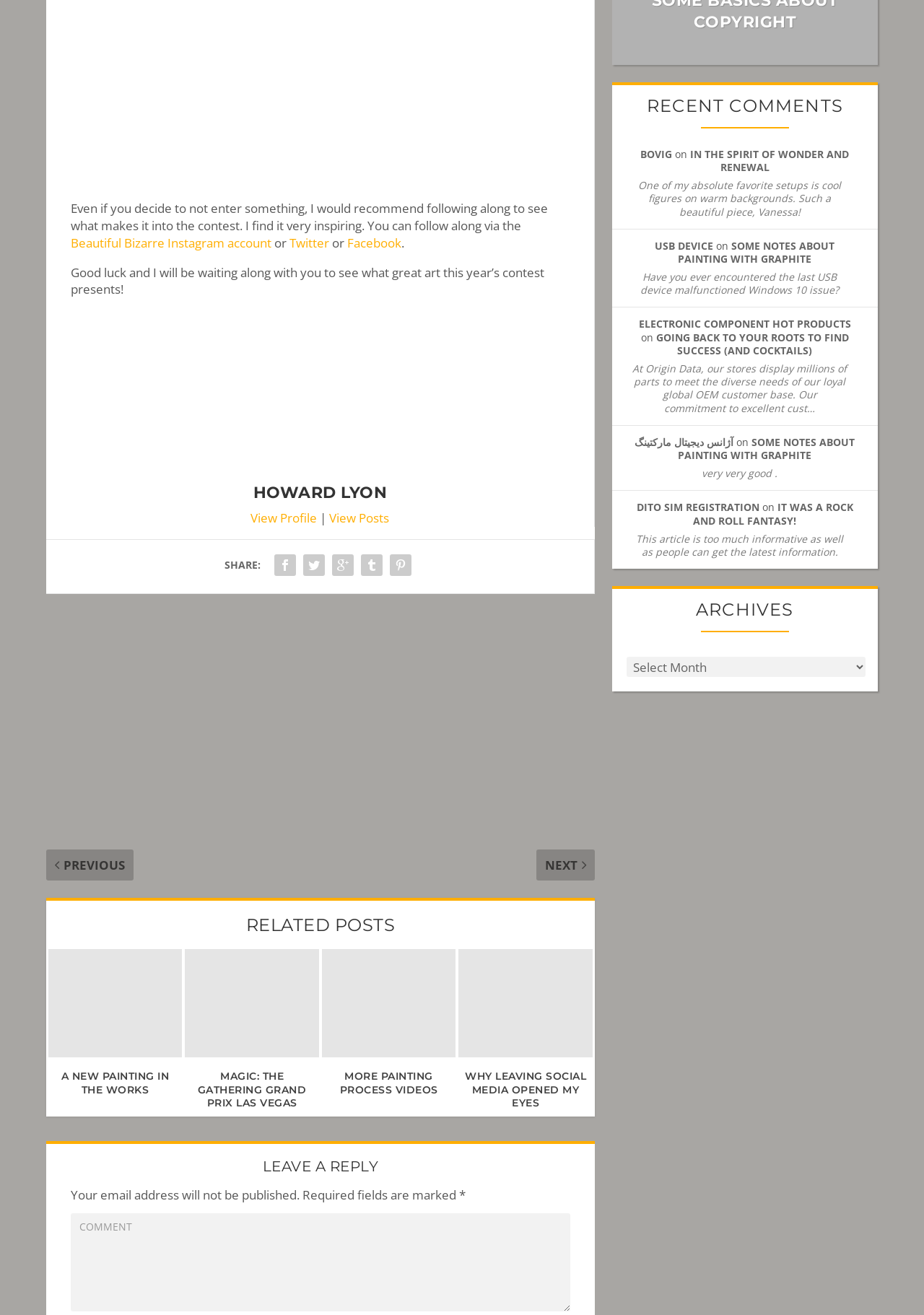What is the author's name?
From the image, provide a succinct answer in one word or a short phrase.

HOWARD LYON